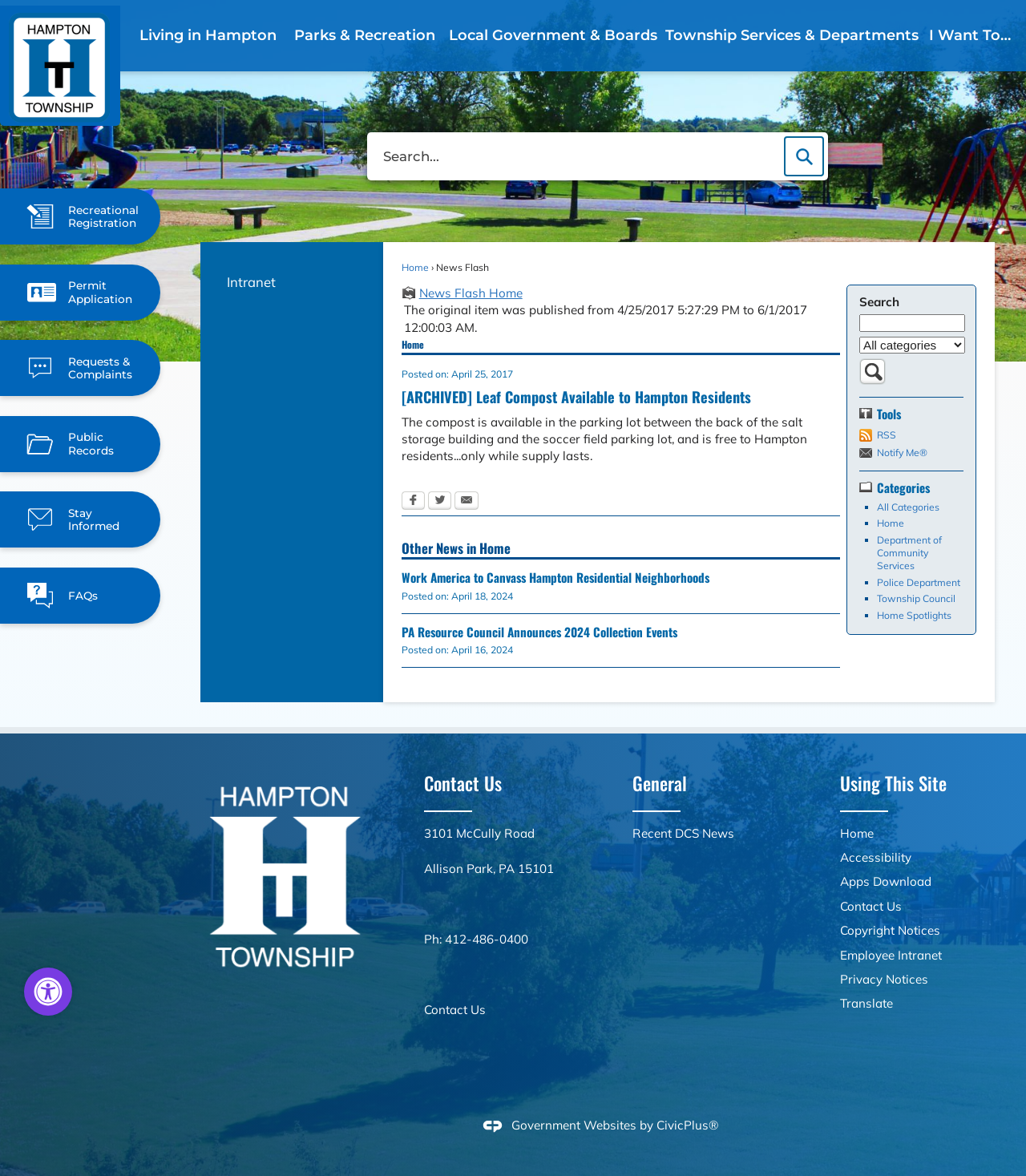Specify the bounding box coordinates for the region that must be clicked to perform the given instruction: "Contact Us".

[0.413, 0.851, 0.473, 0.864]